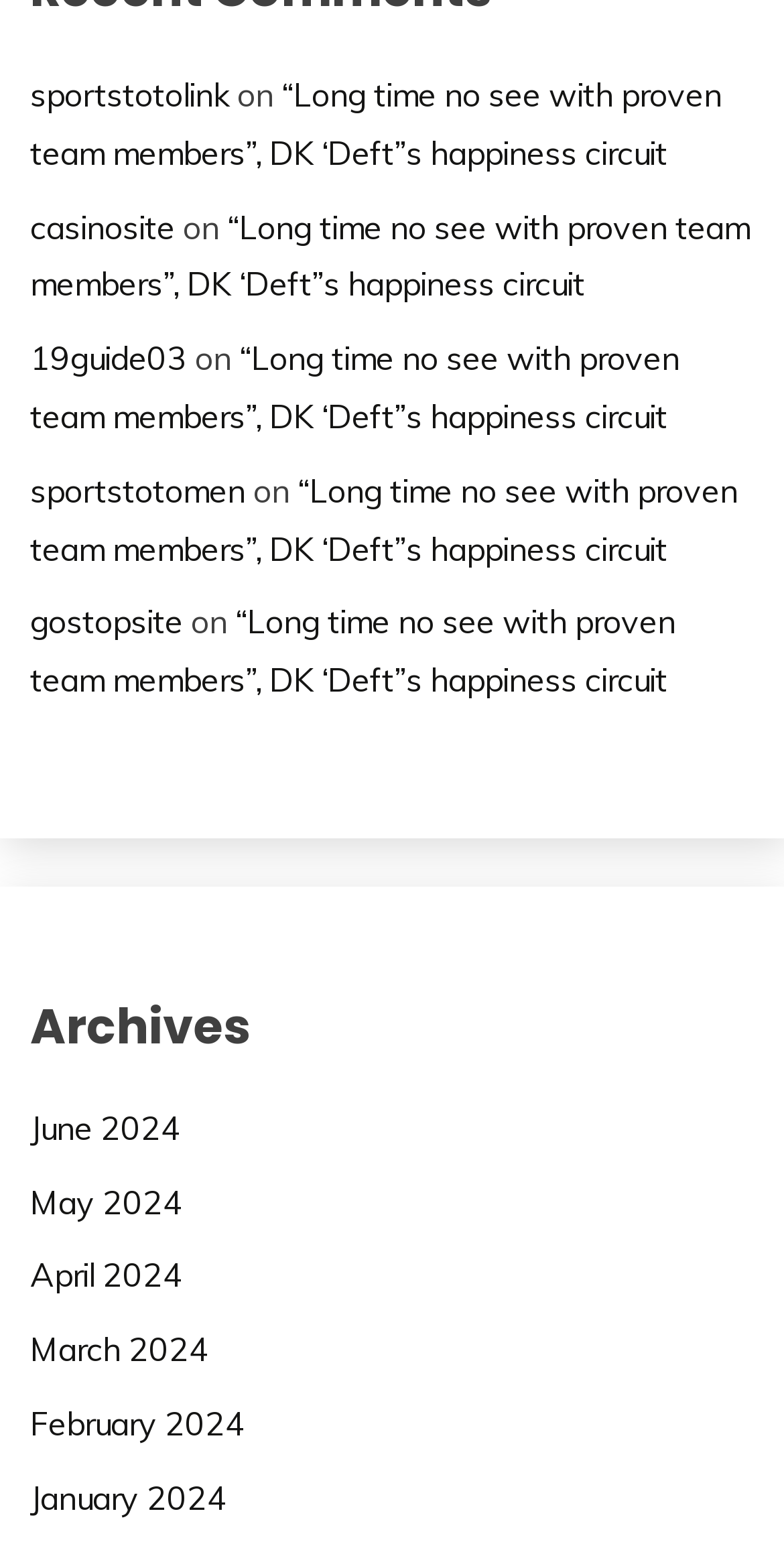Please determine the bounding box coordinates for the element that should be clicked to follow these instructions: "go to the 'June 2024' archives".

[0.038, 0.718, 0.231, 0.744]